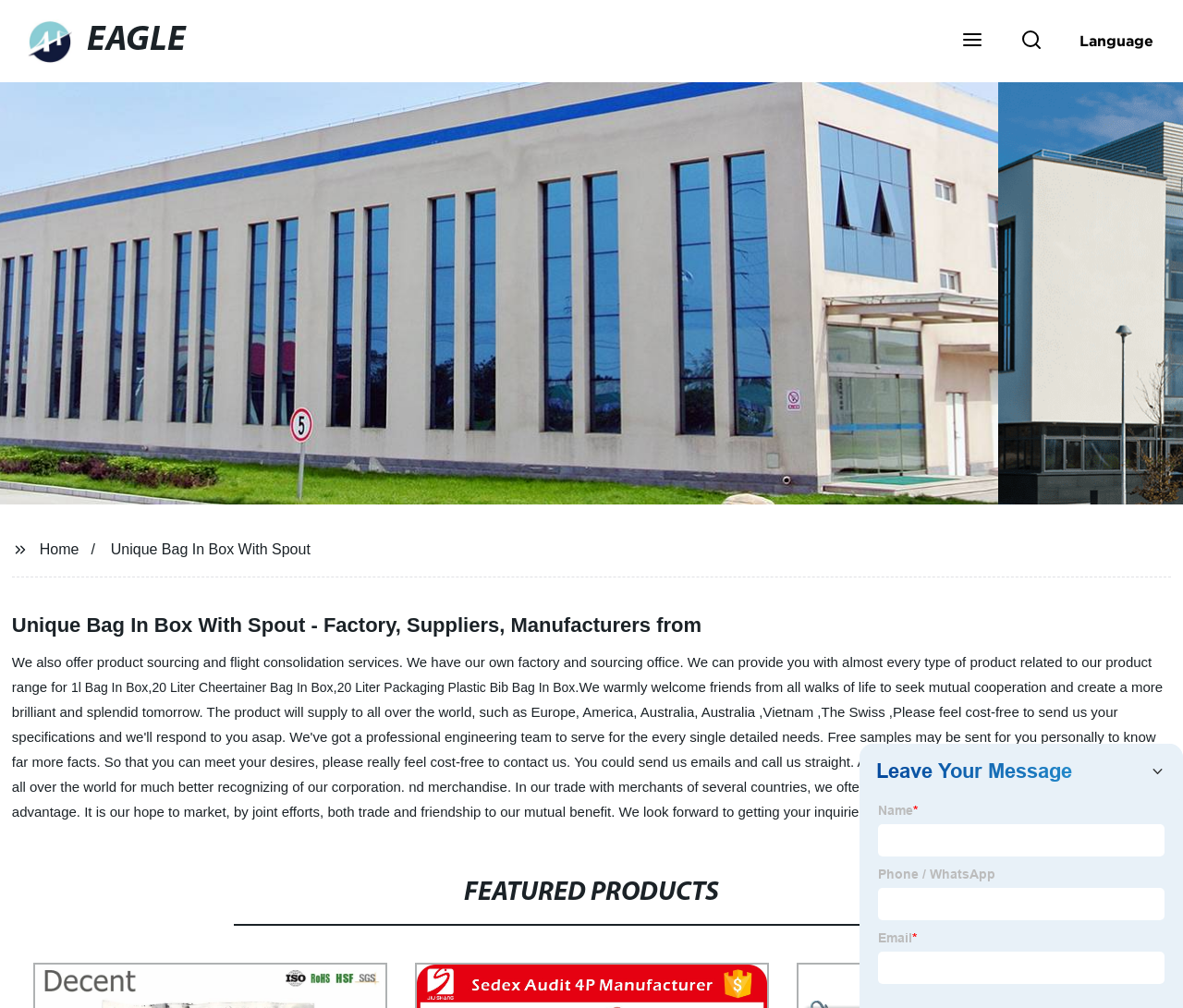Please find the bounding box coordinates of the element that must be clicked to perform the given instruction: "Click the search button". The coordinates should be four float numbers from 0 to 1, i.e., [left, top, right, bottom].

[0.849, 0.028, 0.896, 0.054]